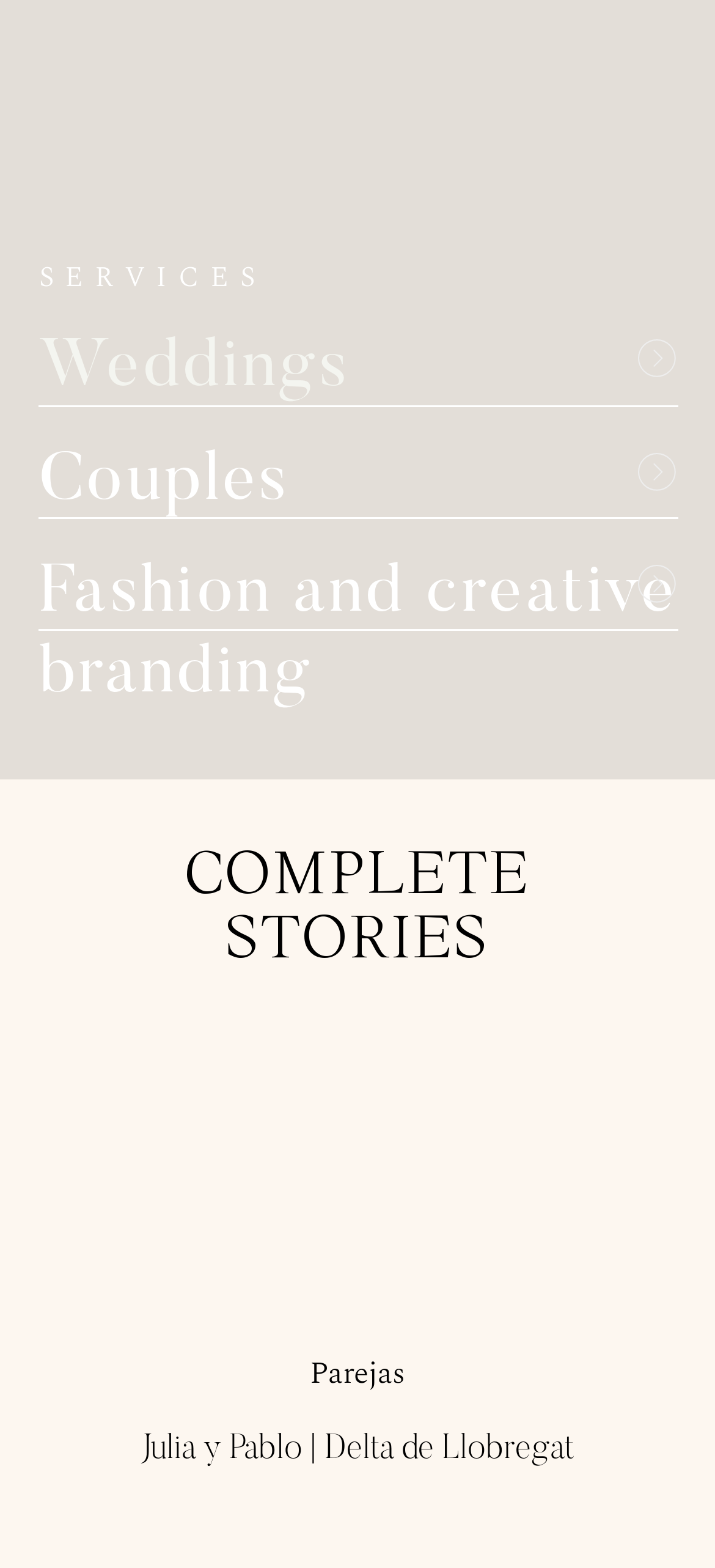Review the image closely and give a comprehensive answer to the question: How many images are on the webpage?

There are 5 images on the webpage, each located at different positions with distinct bounding box coordinates. The images are not explicitly labeled, but they are accompanied by links with descriptive text.